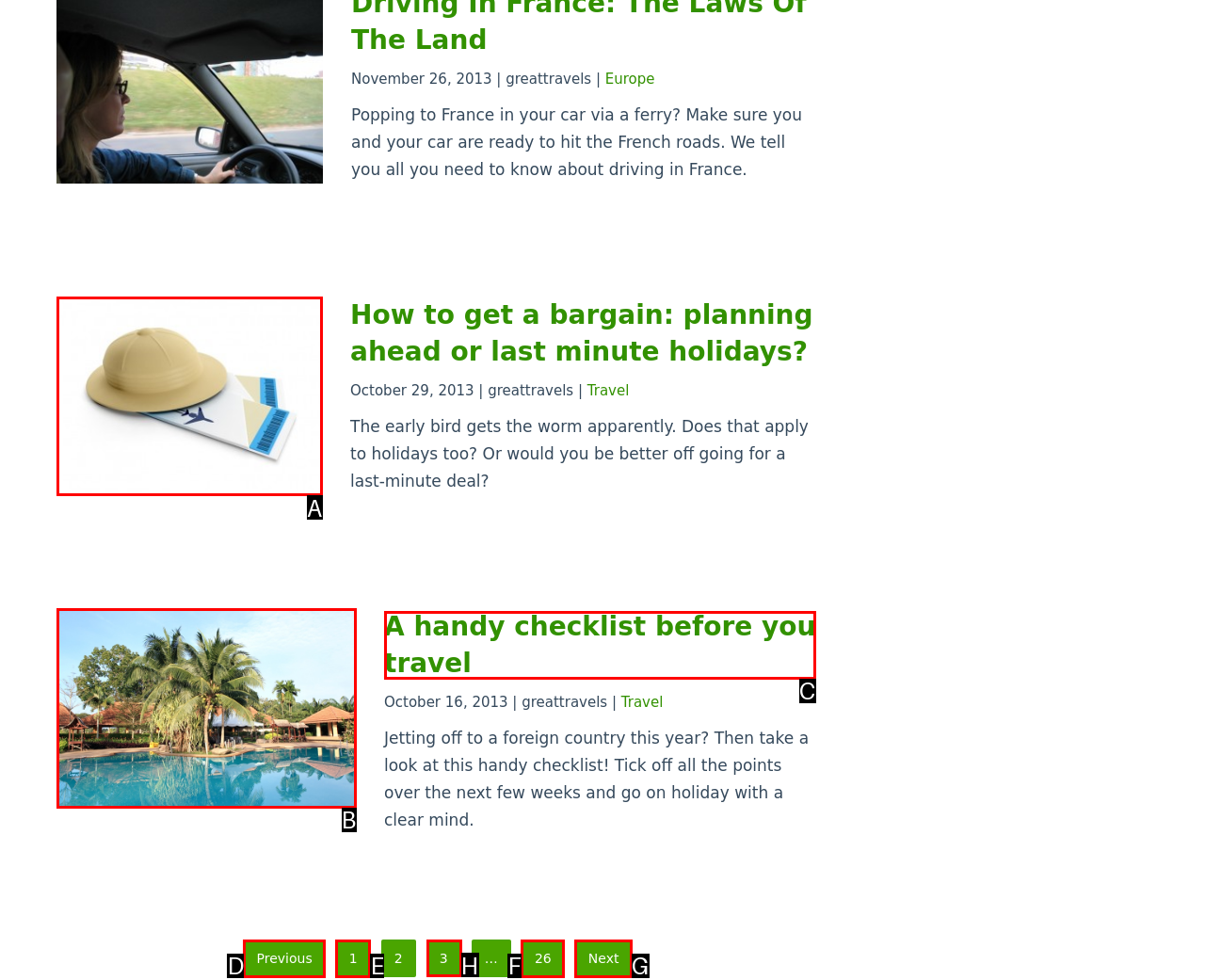Choose the letter that corresponds to the correct button to accomplish the task: Go to page '3'
Reply with the letter of the correct selection only.

H